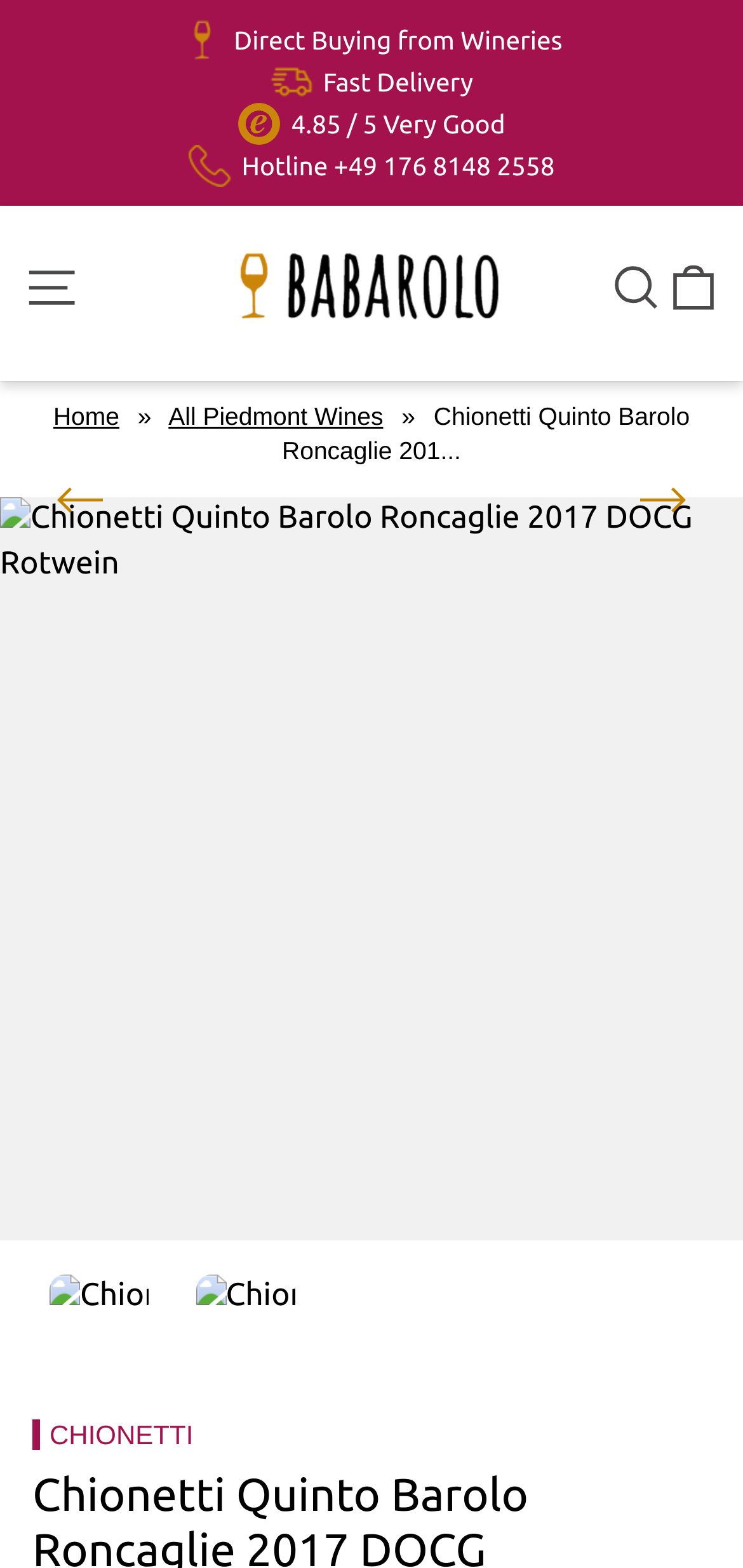What is the rating of this wine?
Provide a detailed answer to the question using information from the image.

I found the rating of the wine by looking at the StaticText element with the text '4.85 / 5 Very Good' which is located at the coordinates [0.392, 0.069, 0.68, 0.088]. This element is likely to be a rating indicator.